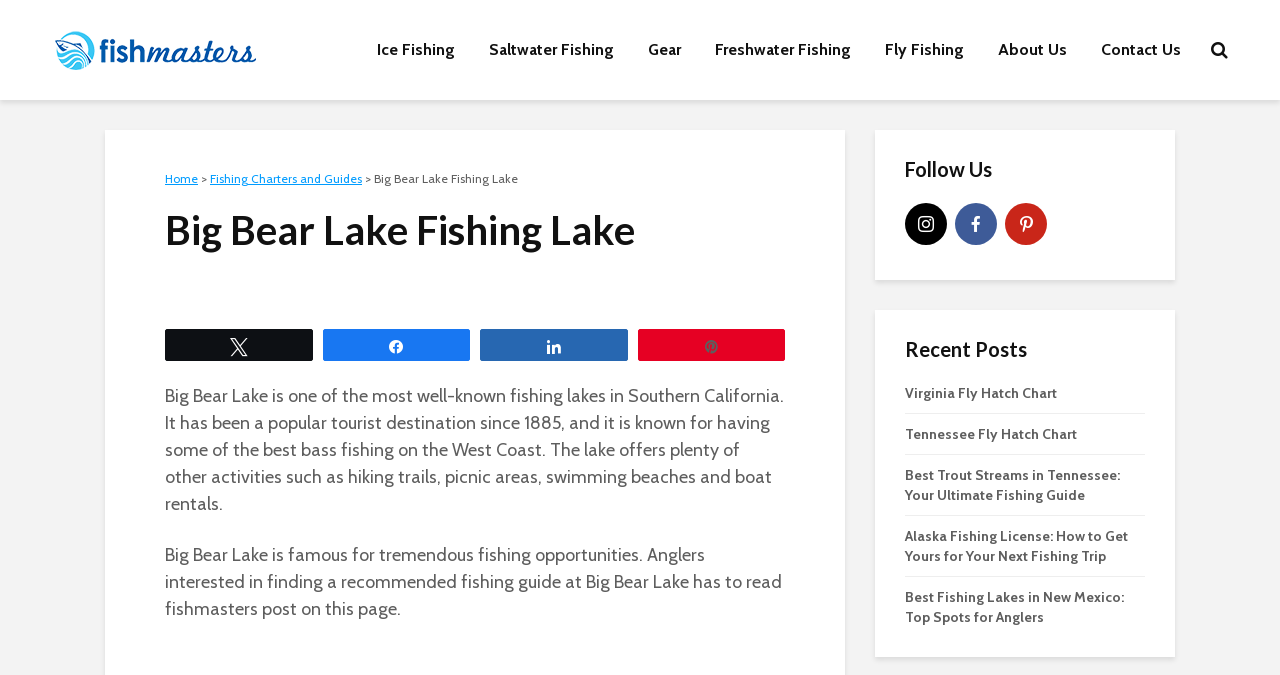Given the description of a UI element: "Saltwater Fishing", identify the bounding box coordinates of the matching element in the webpage screenshot.

[0.37, 0.044, 0.491, 0.104]